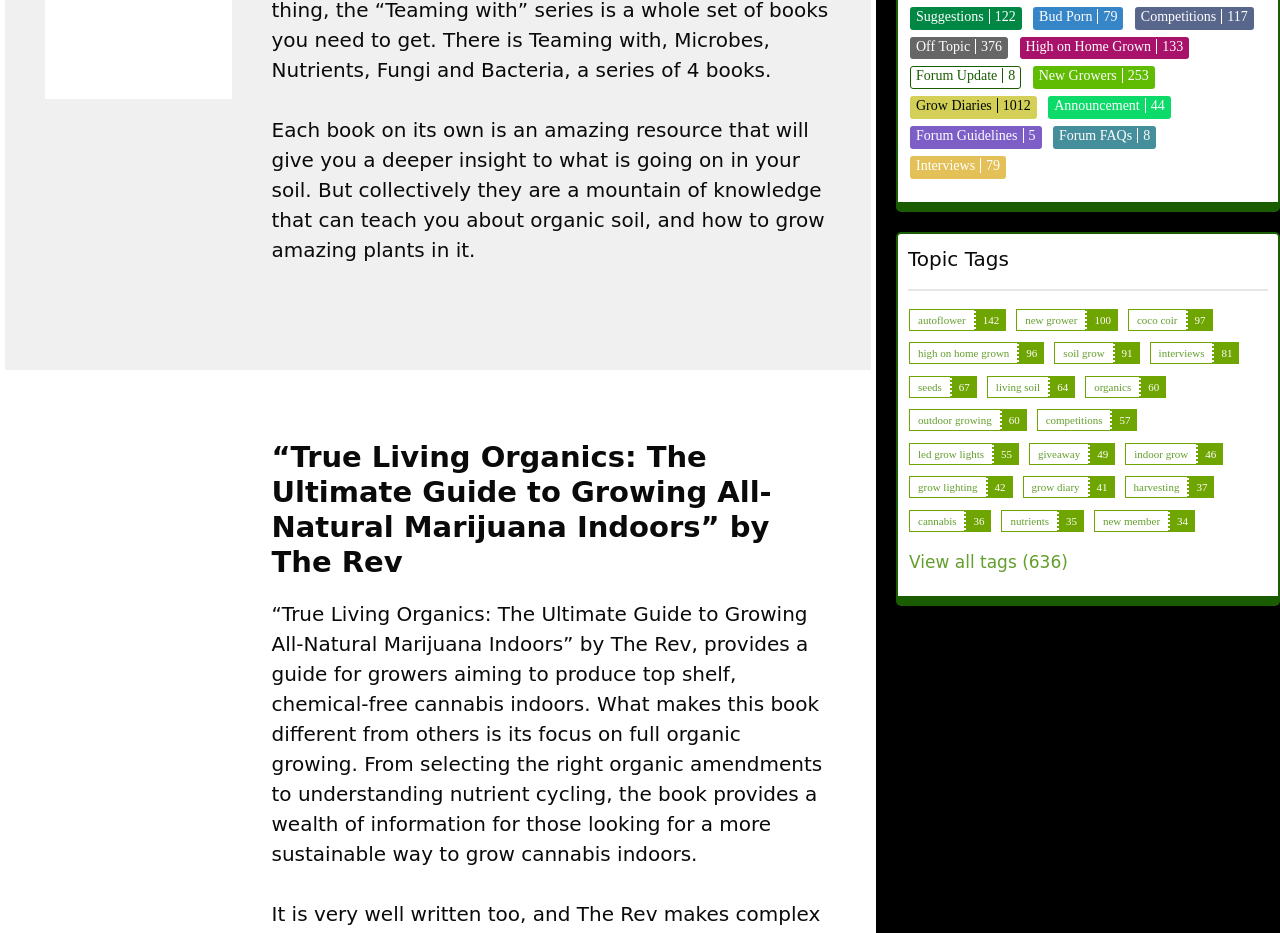Can you pinpoint the bounding box coordinates for the clickable element required for this instruction: "View the book 'True Living Organics: The Ultimate Guide to Growing All-Natural Marijuana Indoors'"? The coordinates should be four float numbers between 0 and 1, i.e., [left, top, right, bottom].

[0.035, 0.714, 0.181, 0.914]